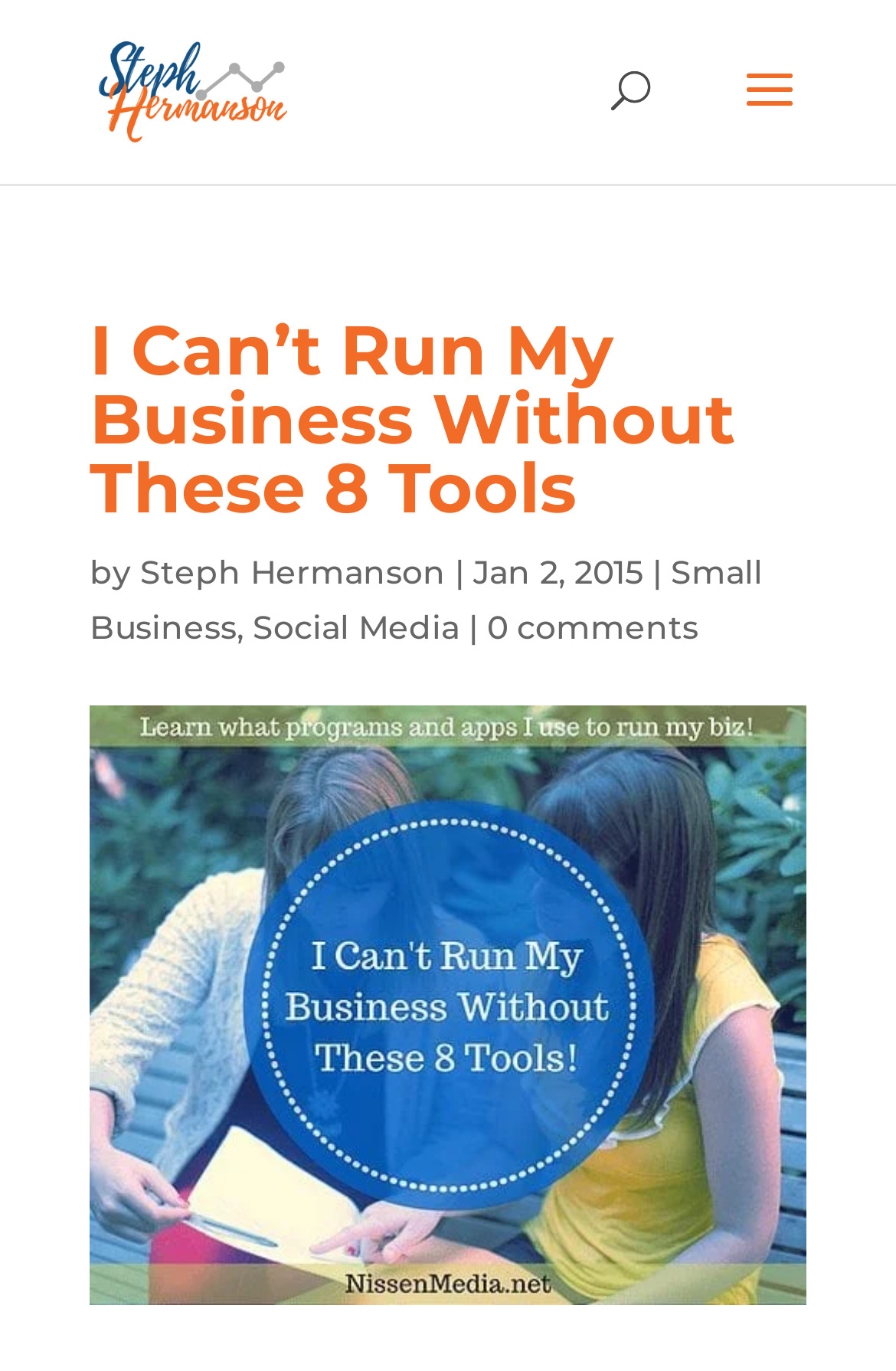Who is the author of the article?
Refer to the image and provide a detailed answer to the question.

The author of the article can be found by looking at the text next to the image at the top of the page, which says 'by Steph Hermanson'.